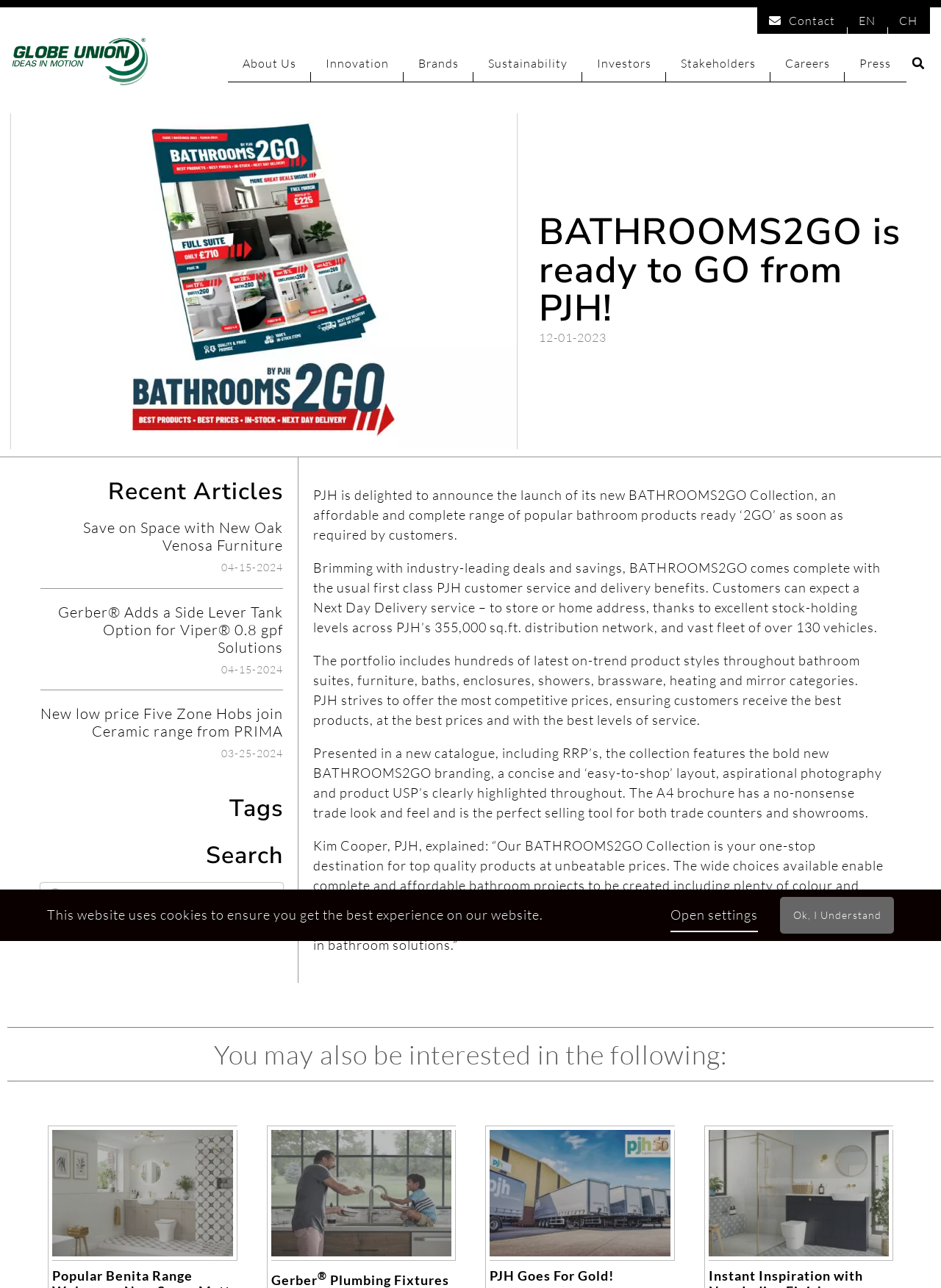Please identify the bounding box coordinates for the region that you need to click to follow this instruction: "Learn about PJH".

[0.258, 0.043, 0.315, 0.055]